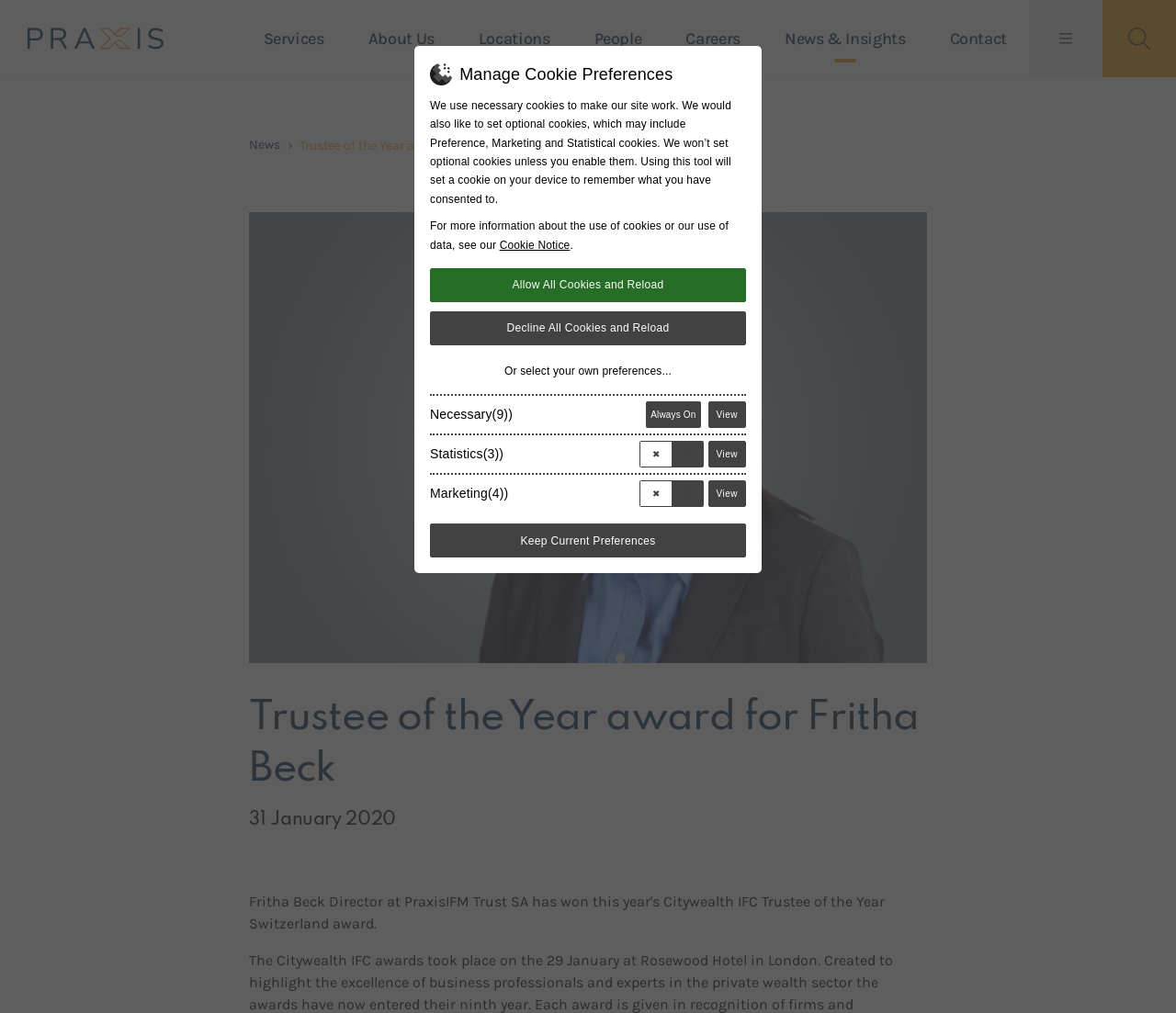What is Fritha Beck awarded for?
Utilize the image to construct a detailed and well-explained answer.

Based on the webpage content, specifically the heading 'Trustee of the Year award for Fritha Beck' and the static text 'Trustee of the Year award for Fritha Beck', it can be inferred that Fritha Beck is awarded for being the Trustee of the Year.